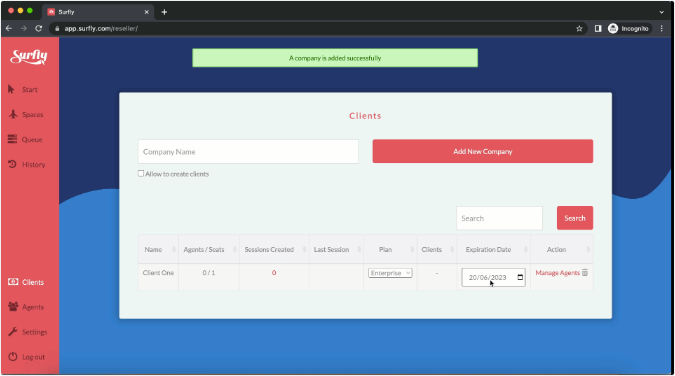Answer the following query concisely with a single word or phrase:
What is the plan type of 'Client One'?

Enterprise